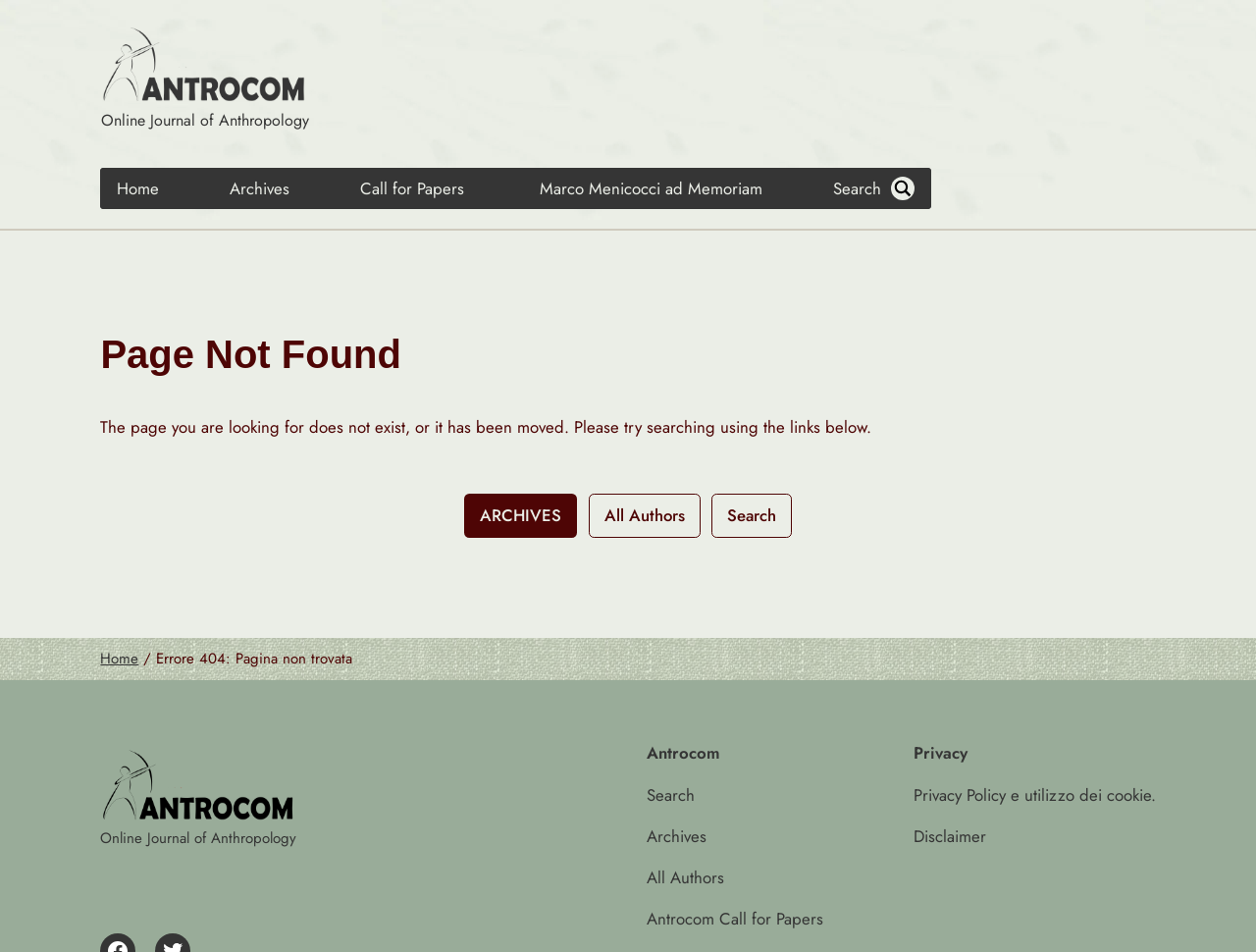Provide a brief response to the question using a single word or phrase: 
What is the name of the section below the 'Page Not Found' heading?

None